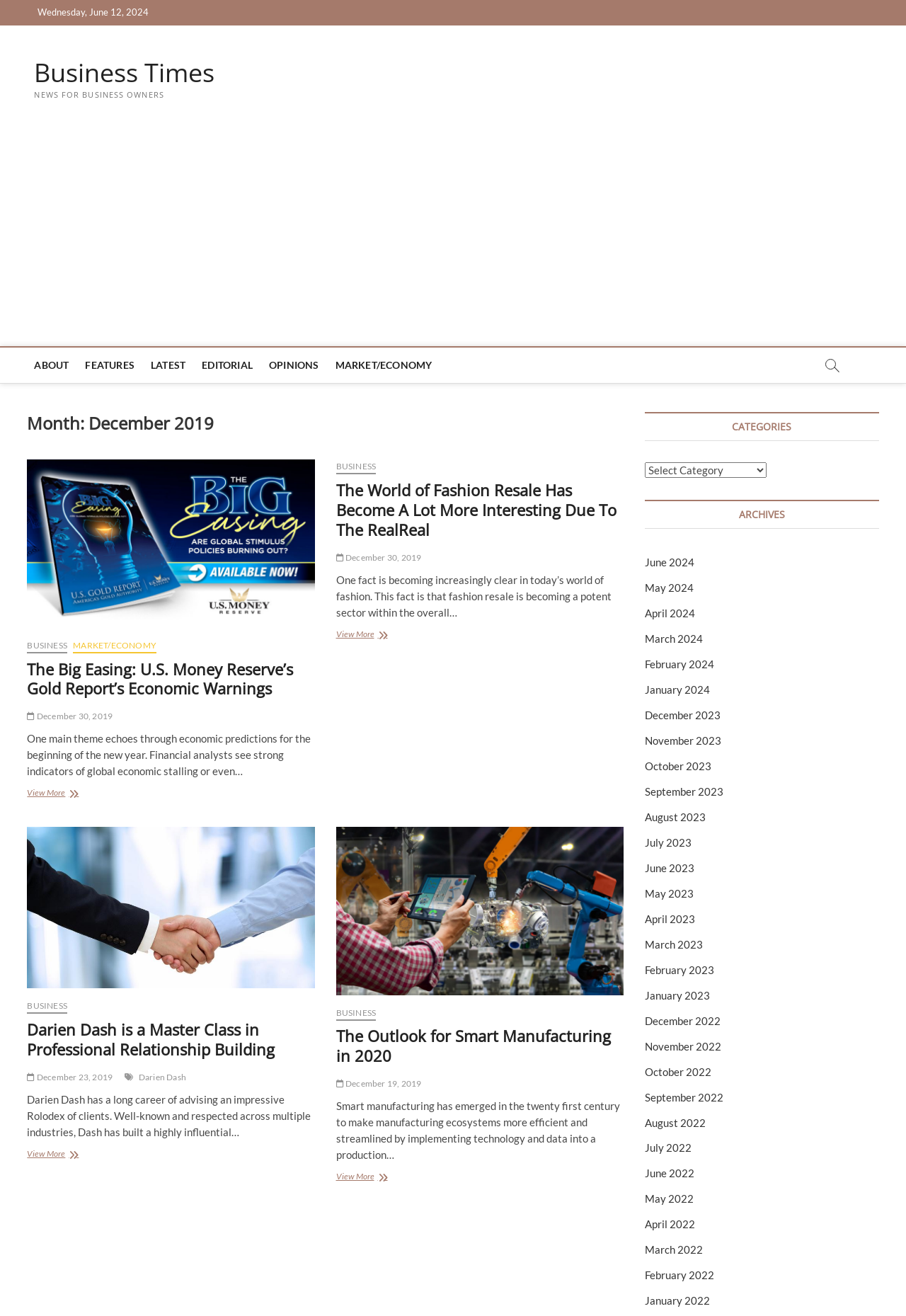Indicate the bounding box coordinates of the element that needs to be clicked to satisfy the following instruction: "Select the 'CATEGORIES' dropdown". The coordinates should be four float numbers between 0 and 1, i.e., [left, top, right, bottom].

[0.711, 0.351, 0.846, 0.363]